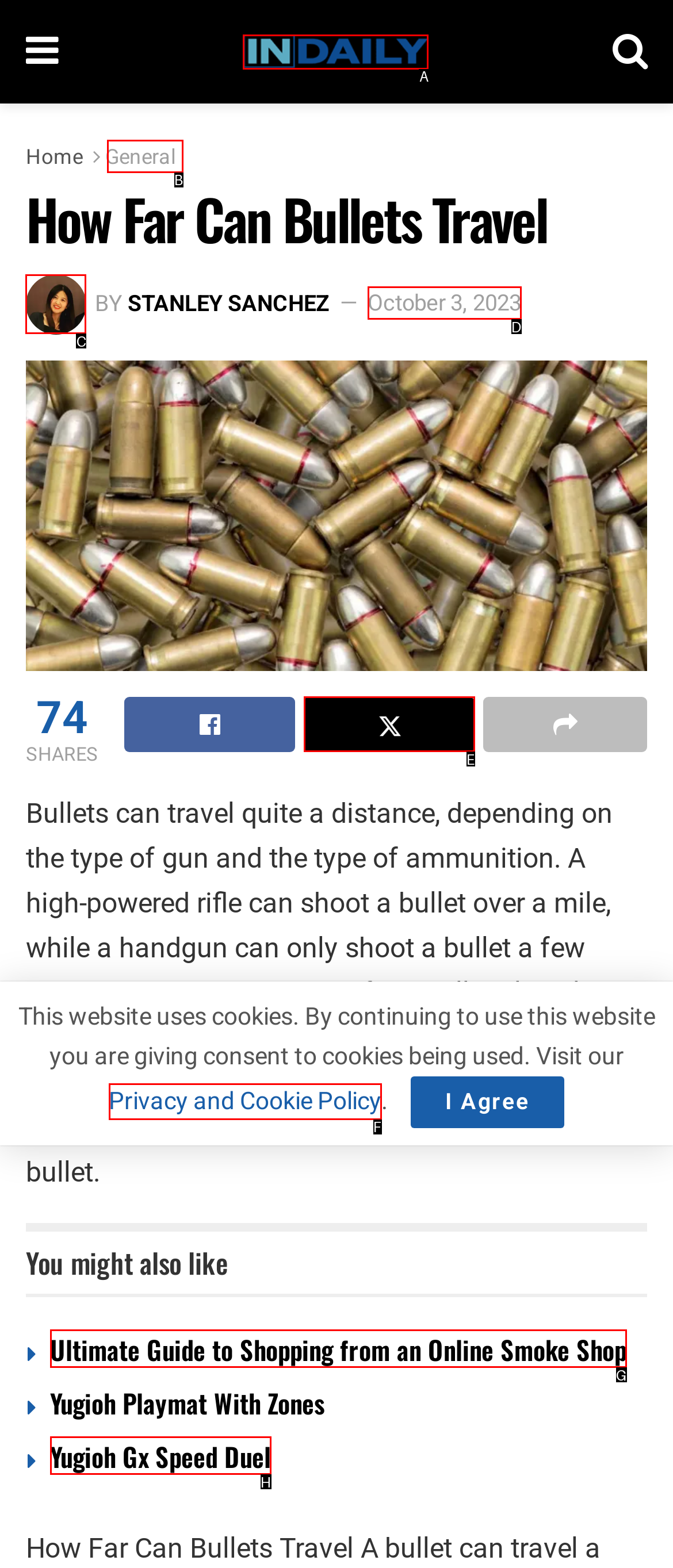Choose the letter of the UI element necessary for this task: Read the article by Stanley Sanchez
Answer with the correct letter.

C